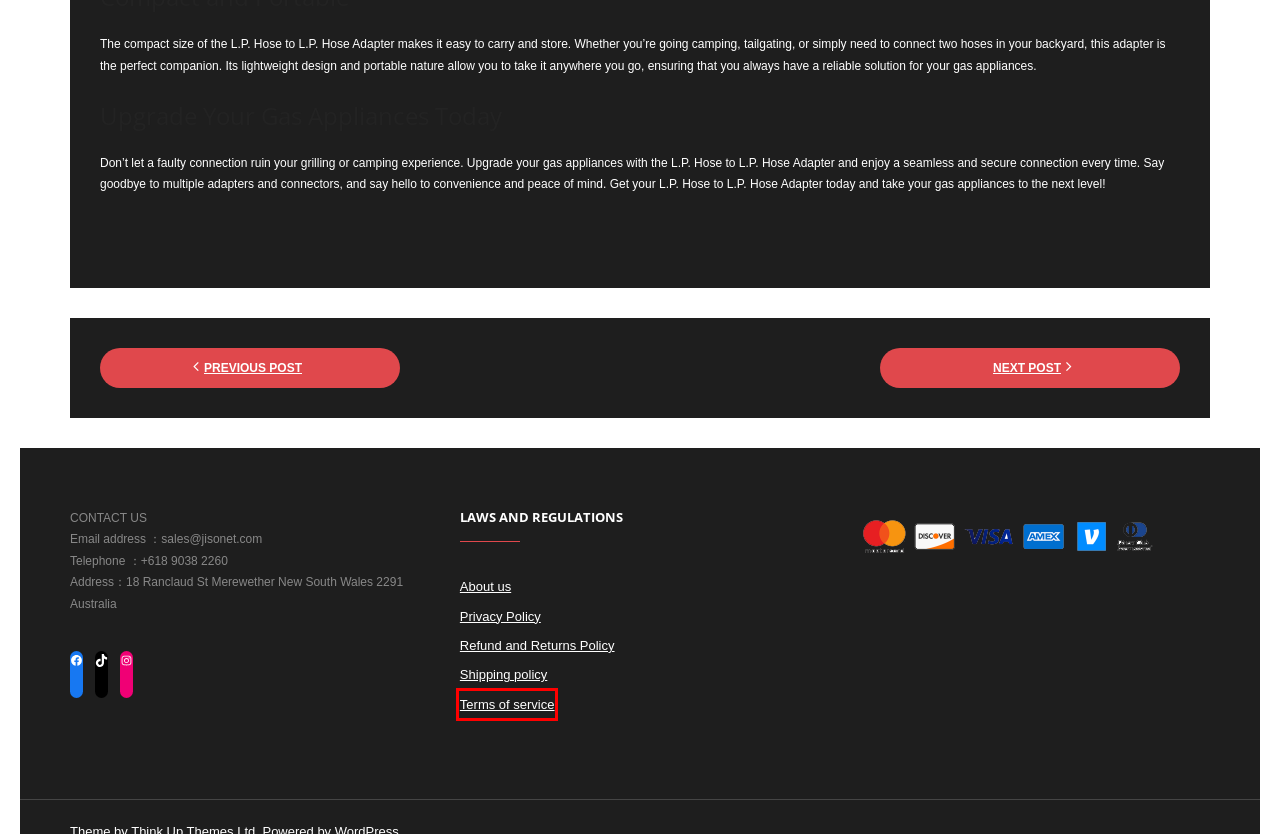Review the screenshot of a webpage that includes a red bounding box. Choose the webpage description that best matches the new webpage displayed after clicking the element within the bounding box. Here are the candidates:
A. Terms of service – jisonet
B. Arrow Fastener 5650DTB-6 Easyshot Multi Stapler Blue – jisonet
C. 20230913 – jisonet
D. Muc-Off 259-CT Drivetrain Cleaner 50 – The Ultimate Chain Cleaning Solution – jisonet
E. Refund and Returns Policy – jisonet
F. Shipping policy – jisonet
G. Shop – jisonet
H. Blog Tool, Publishing Platform, and CMS – WordPress.org

A